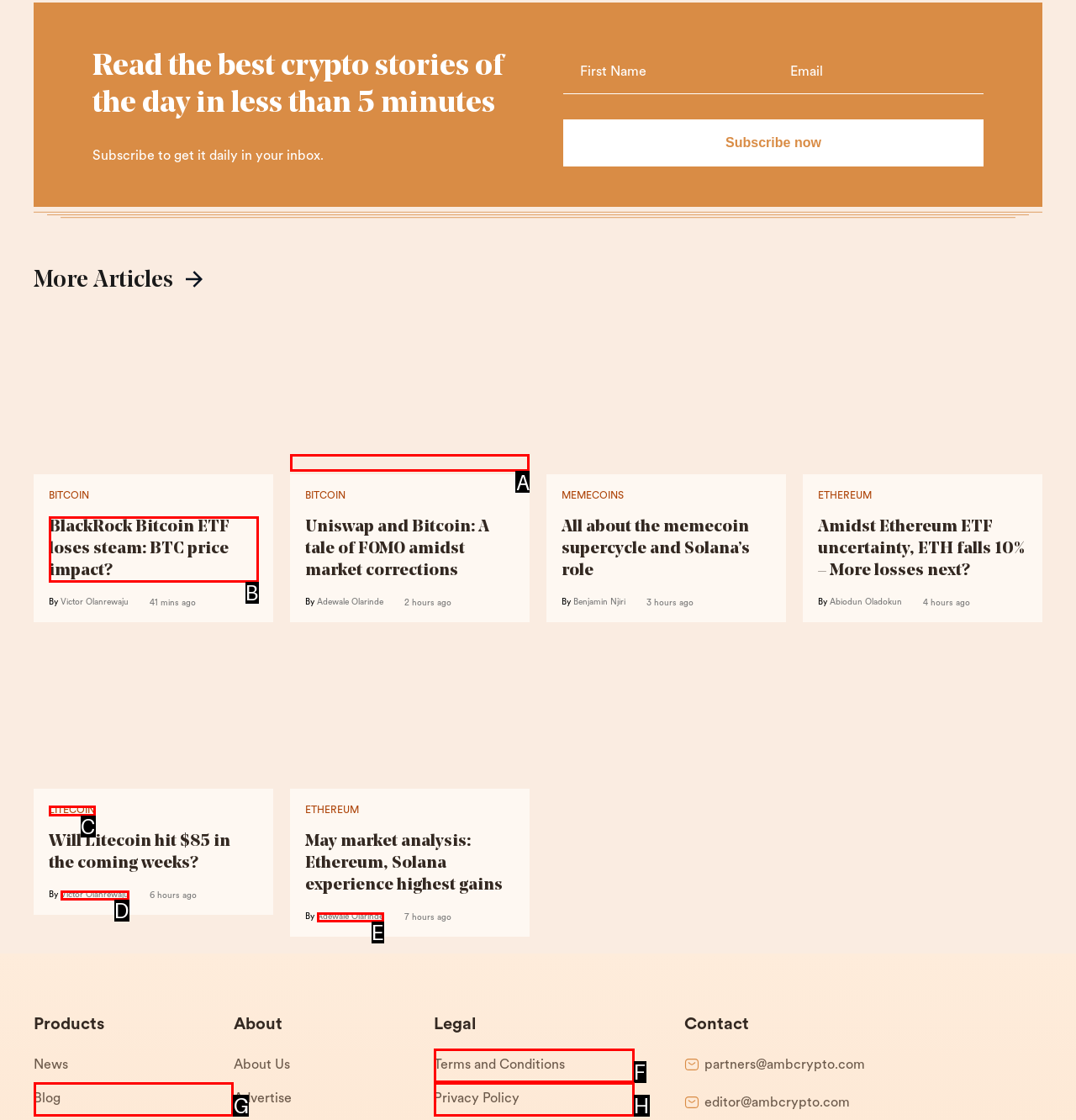Determine which HTML element to click to execute the following task: Learn about Uniswap and Bitcoin Answer with the letter of the selected option.

A